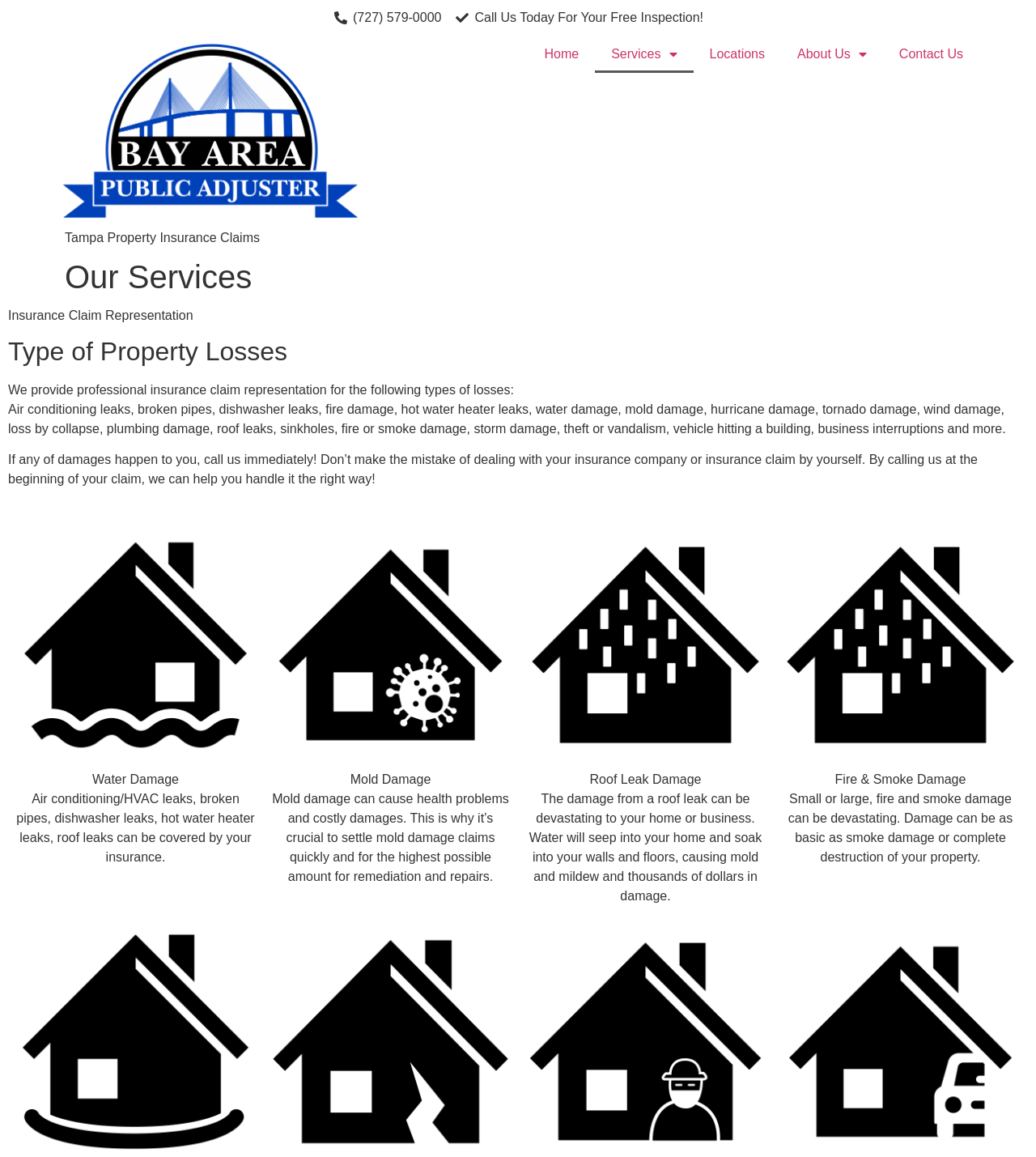Give a comprehensive overview of the webpage, including key elements.

The webpage appears to be a services page for a property insurance claims company, specifically highlighting their expertise in Tampa, Florida. At the top of the page, there is a phone number and a call-to-action to schedule a free inspection. Below this, there is a navigation menu with links to the home page, services, locations, about us, and contact us.

The main content of the page is divided into sections, with headings that outline the services provided by the company. The first section is titled "Tampa Property Insurance Claims" and "Our Services", followed by a subheading "Insurance Claim Representation". Below this, there is a list of types of property losses that the company can assist with, including air conditioning leaks, broken pipes, fire damage, and more.

The page also features four sections with images, each highlighting a specific type of damage: water damage, mold damage, roof leak damage, and fire and smoke damage. Each section includes a brief description of the damage and the importance of seeking professional help to settle claims quickly and for the highest possible amount.

Throughout the page, there are several calls-to-action, encouraging visitors to contact the company for assistance with their insurance claims. Overall, the page is well-organized and easy to navigate, with clear headings and concise descriptions of the services provided.